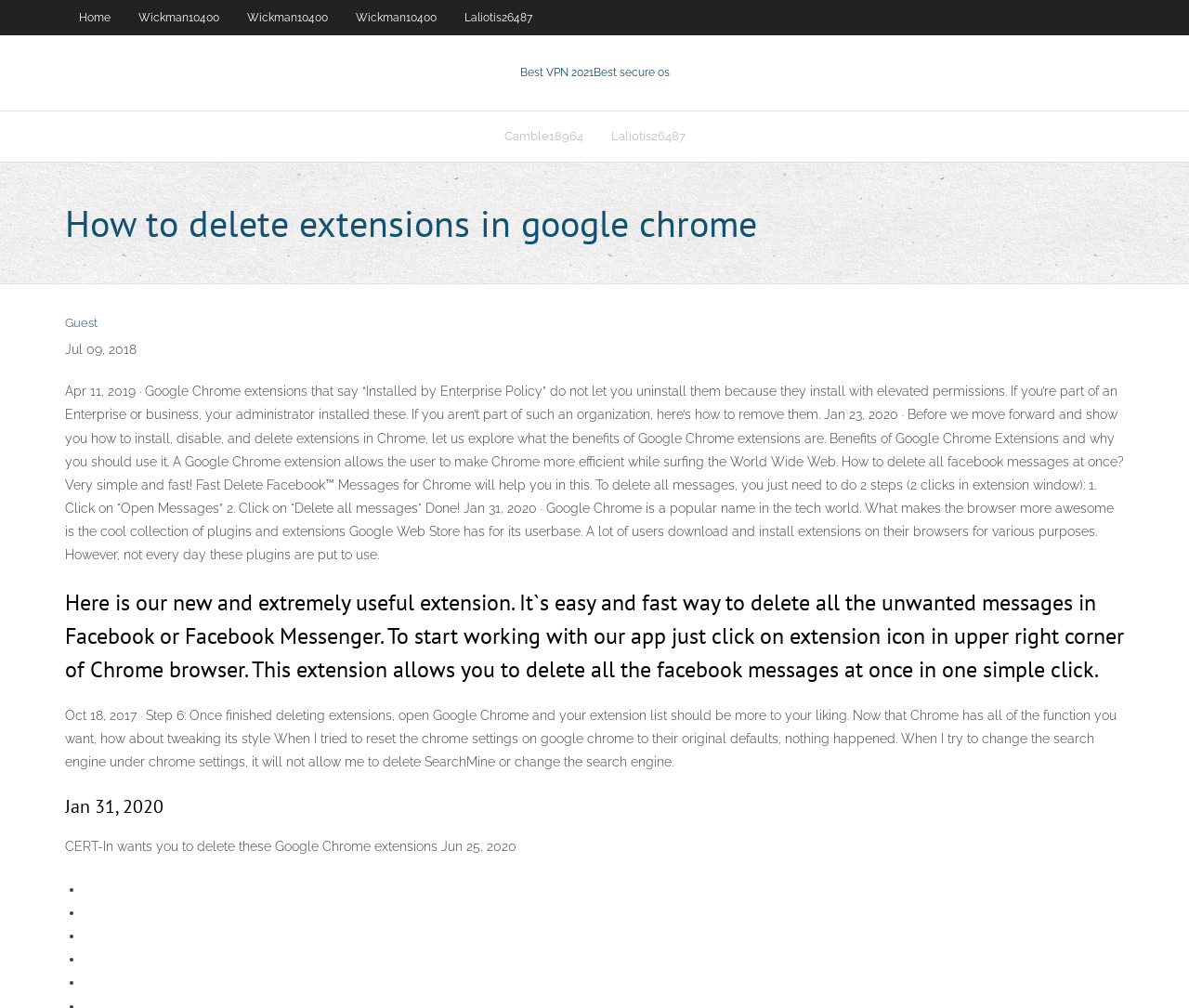Can you find the bounding box coordinates for the element to click on to achieve the instruction: "Click on 'Here is our new and extremely useful extension'"?

[0.055, 0.581, 0.945, 0.681]